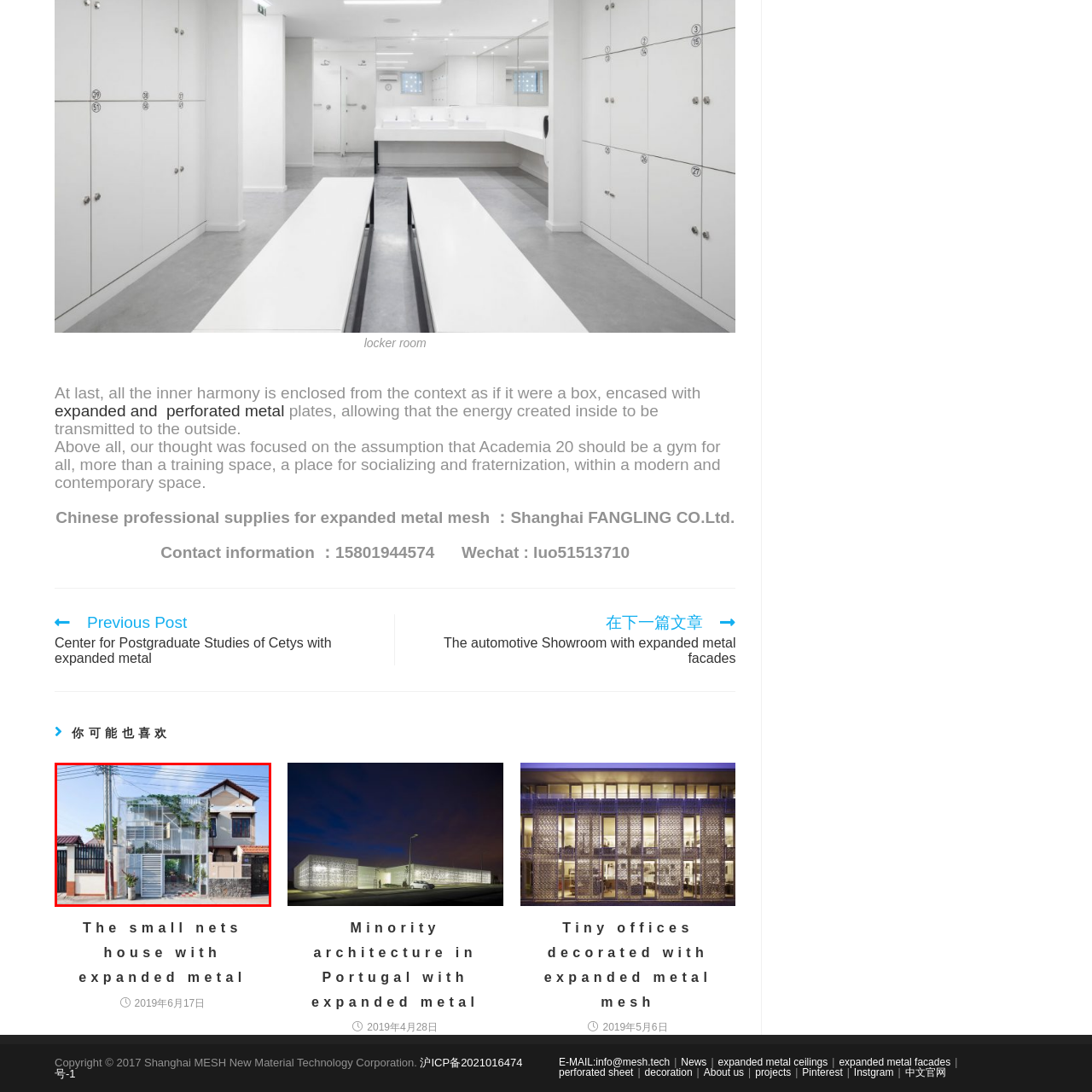Concentrate on the image area surrounded by the red border and answer the following question comprehensively: What is the purpose of the expanded metal?

According to the caption, the use of expanded metal creates a unique visual dialogue, filtering natural light while providing a sense of enclosure, which implies that one of its purposes is to filter natural light.